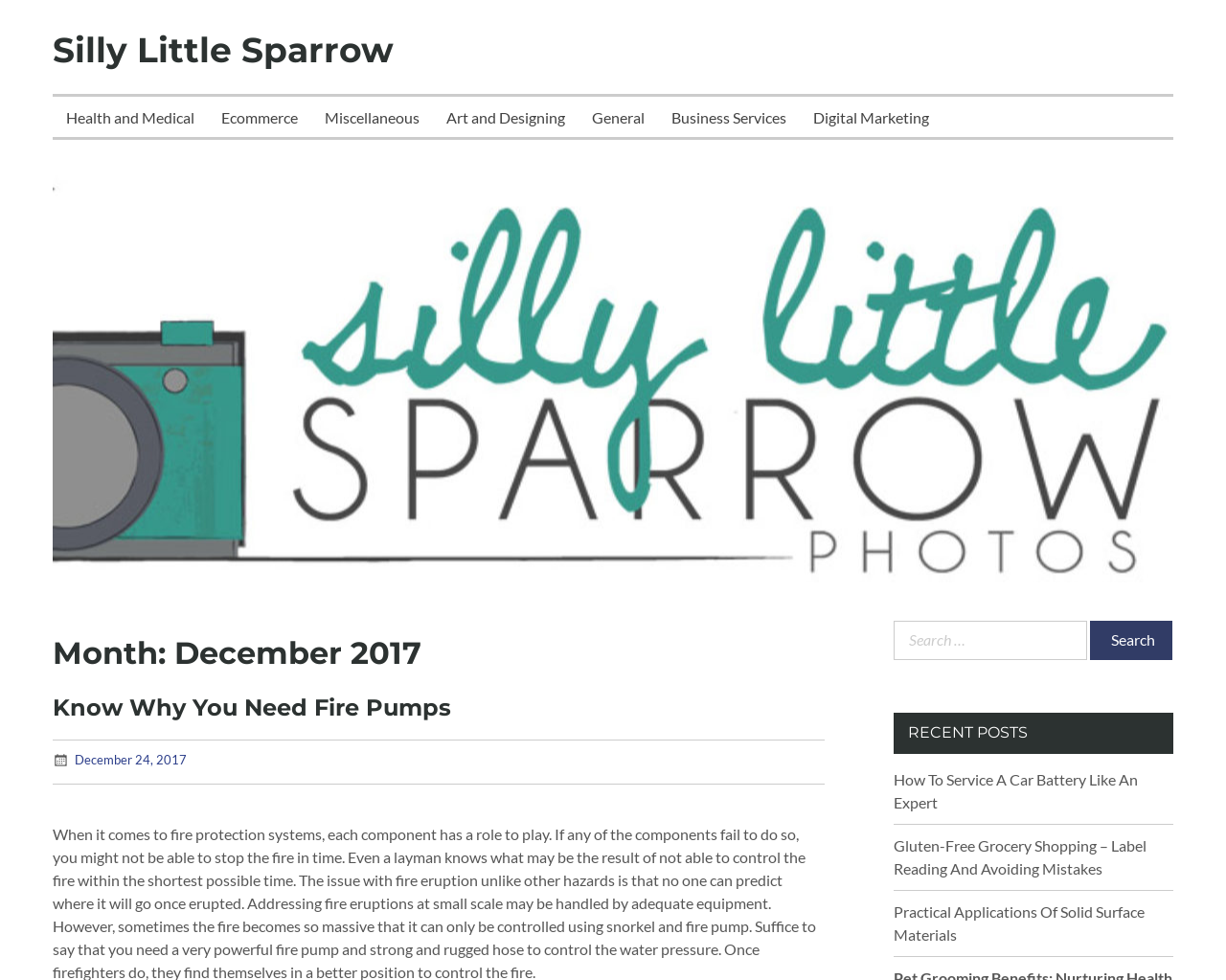Identify the bounding box coordinates for the UI element described as: "parent_node: Search for: value="Search"".

[0.889, 0.633, 0.956, 0.674]